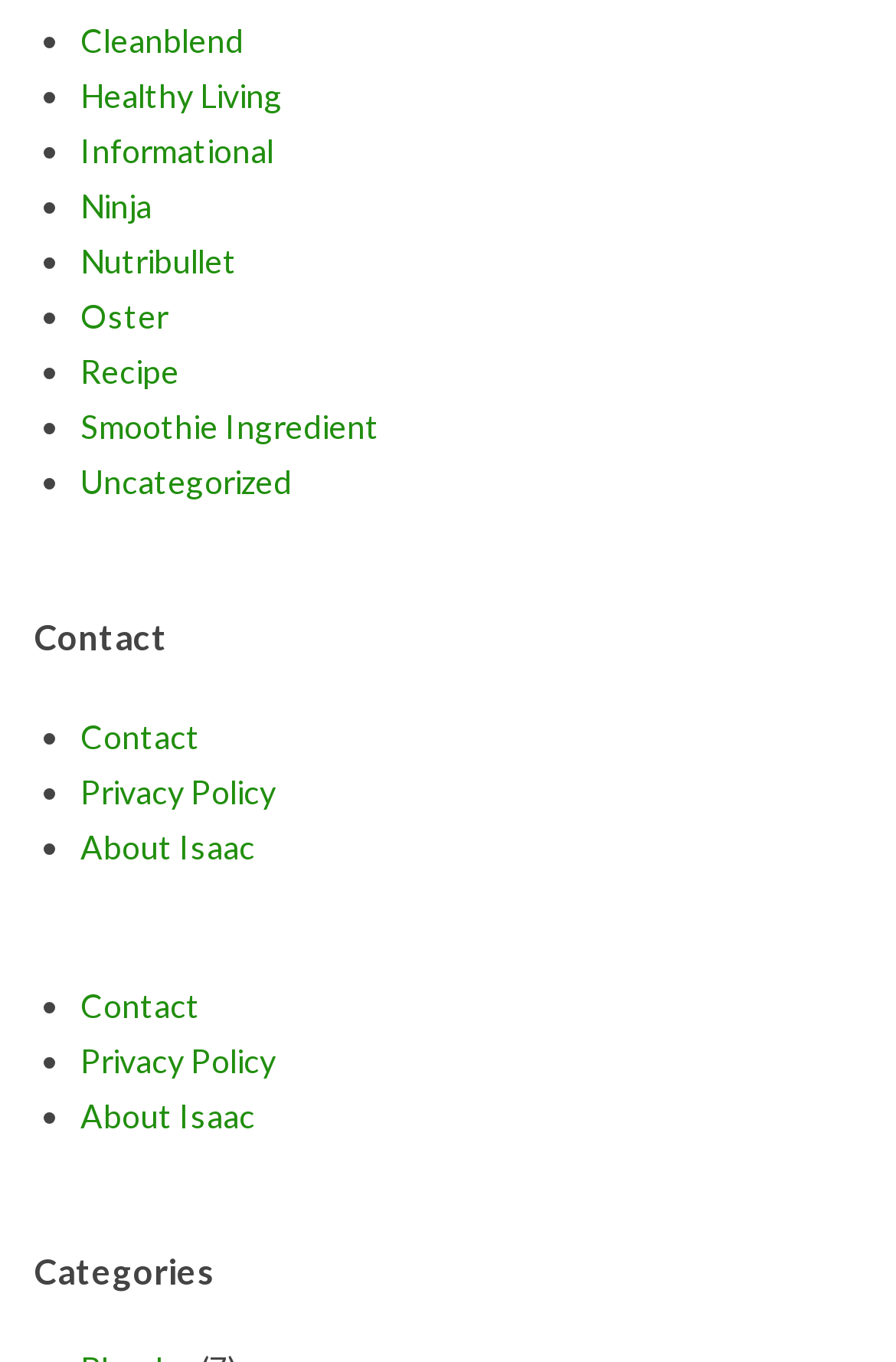What is the second link under 'Categories'?
Refer to the image and provide a thorough answer to the question.

I looked at the list of categories and found that the second link is 'Healthy Living' which is linked to a webpage.